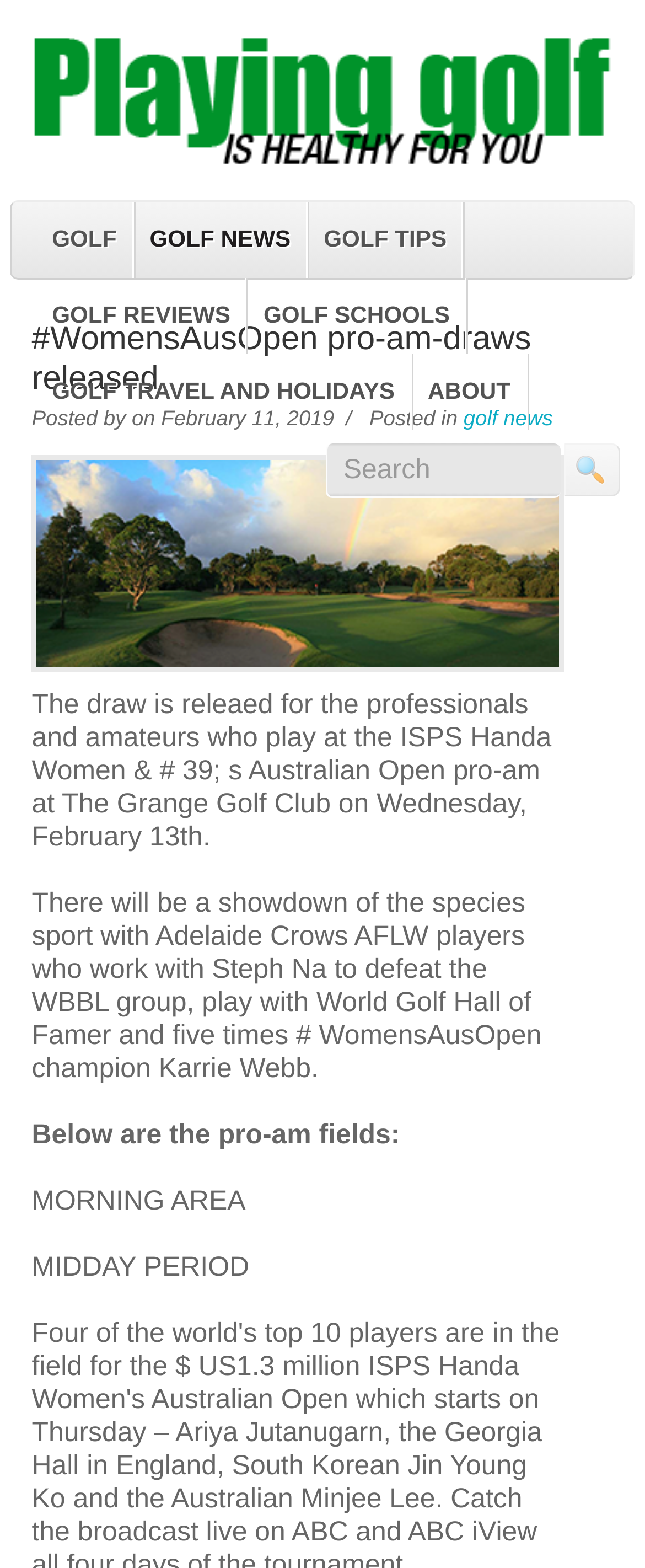What is the category of the article?
Please answer the question with a detailed and comprehensive explanation.

The webpage is categorized under 'golf news' as indicated by the link at the bottom of the article, and the content of the article is related to a specific golf event.